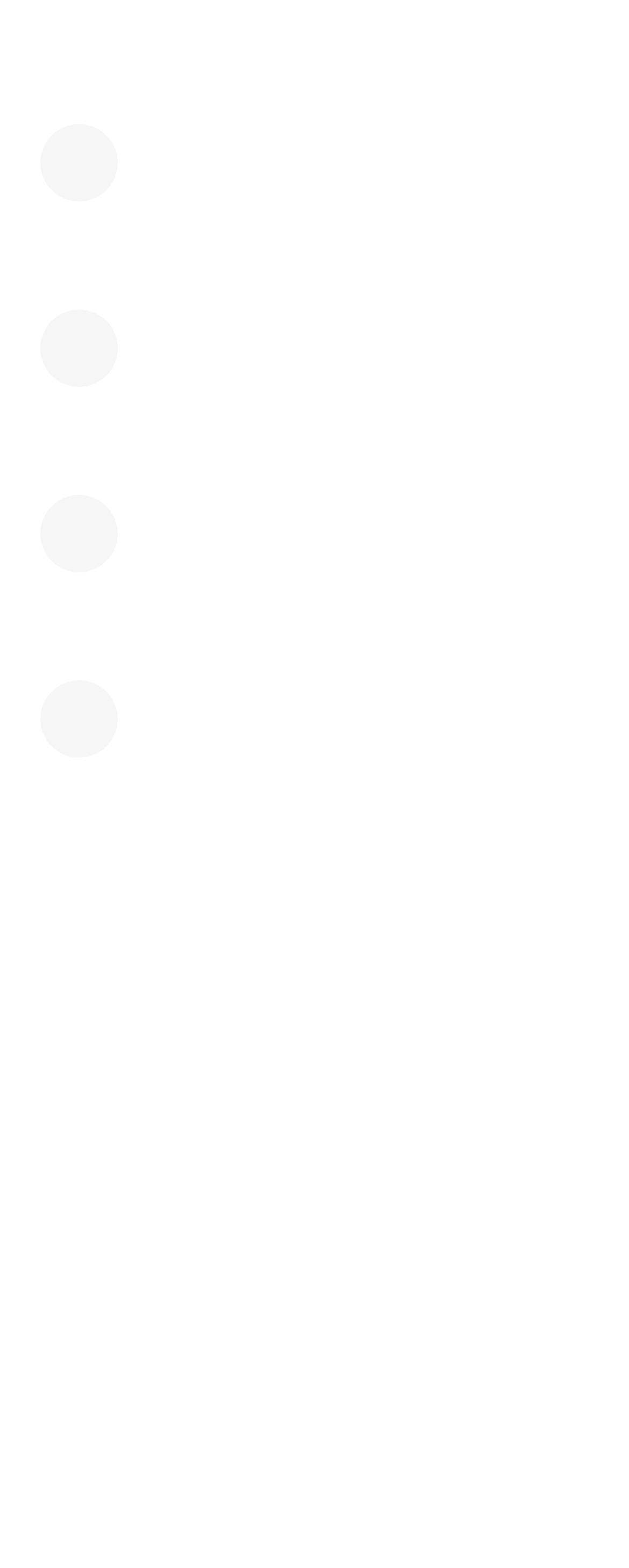What is the email address to send a message?
Can you provide a detailed and comprehensive answer to the question?

I found the email address by looking at the link element with the text 'editor@mountaintimes.info' which is located below the 'Send Us Message' heading.